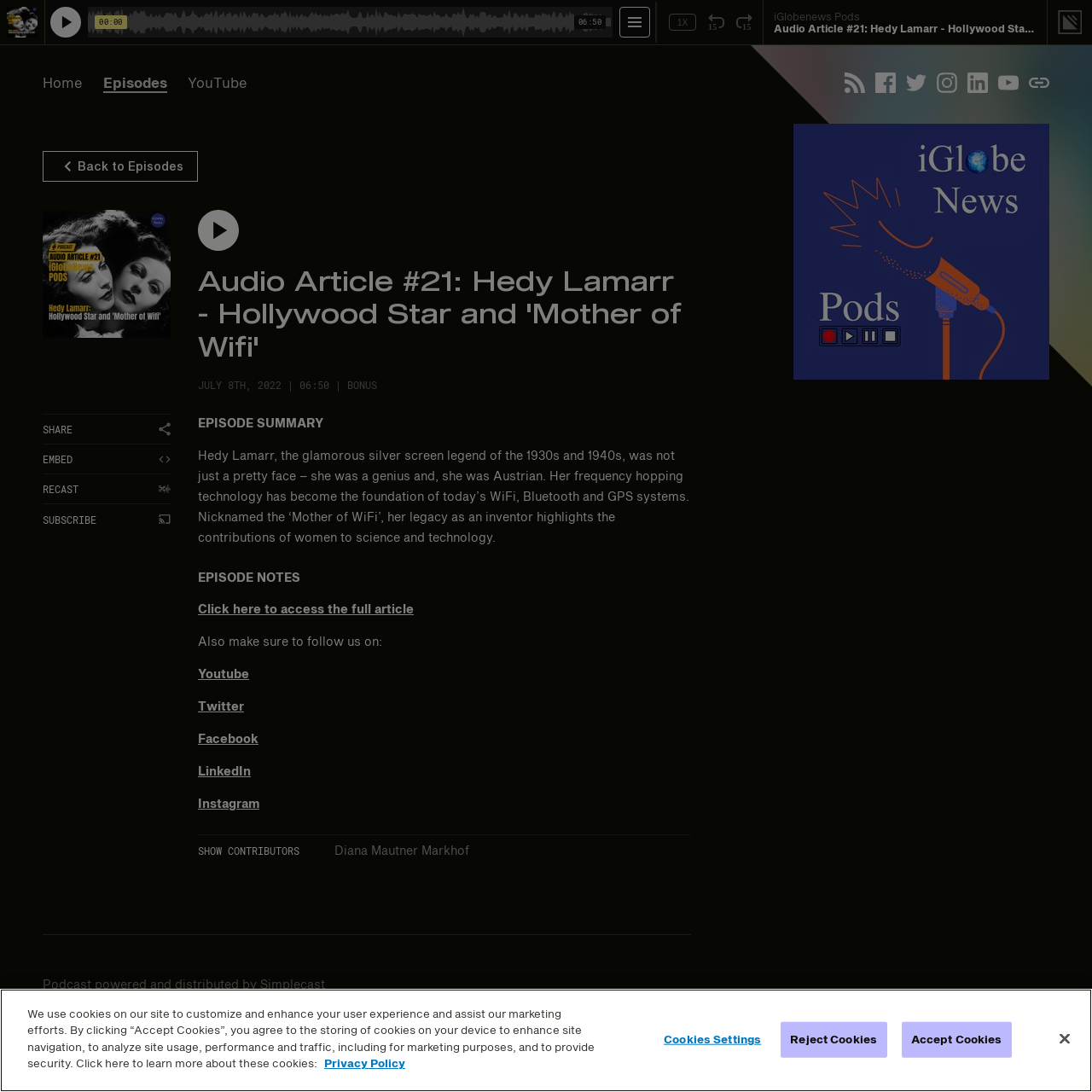Kindly determine the bounding box coordinates for the area that needs to be clicked to execute this instruction: "Play the audio article".

[0.046, 0.006, 0.074, 0.034]